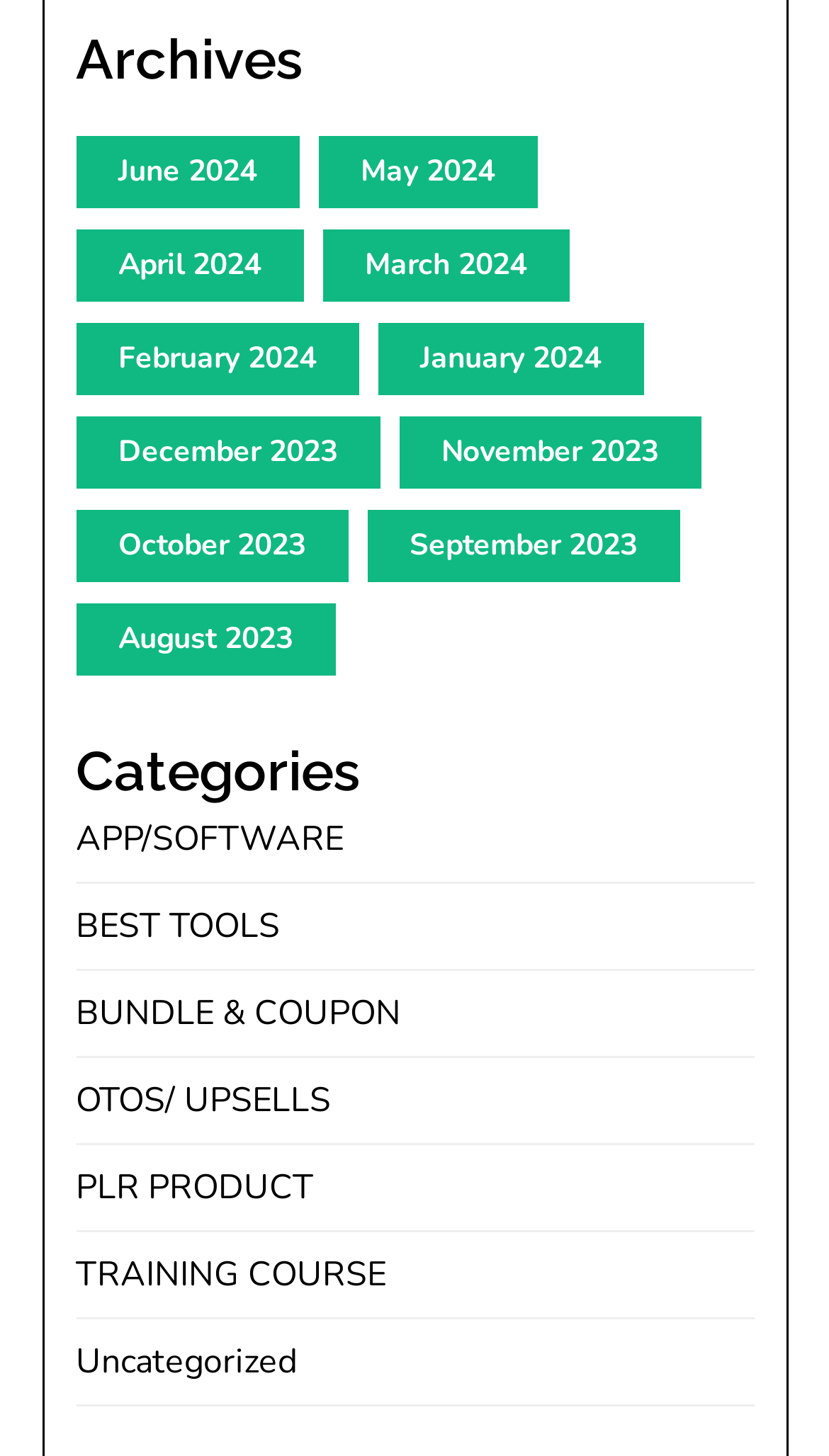Examine the image and give a thorough answer to the following question:
How many months are listed in the archives for the year 2023?

By examining the links under the 'Archives' heading, I can count 5 months listed for the year 2023, including 'December 2023', 'November 2023', and so on.